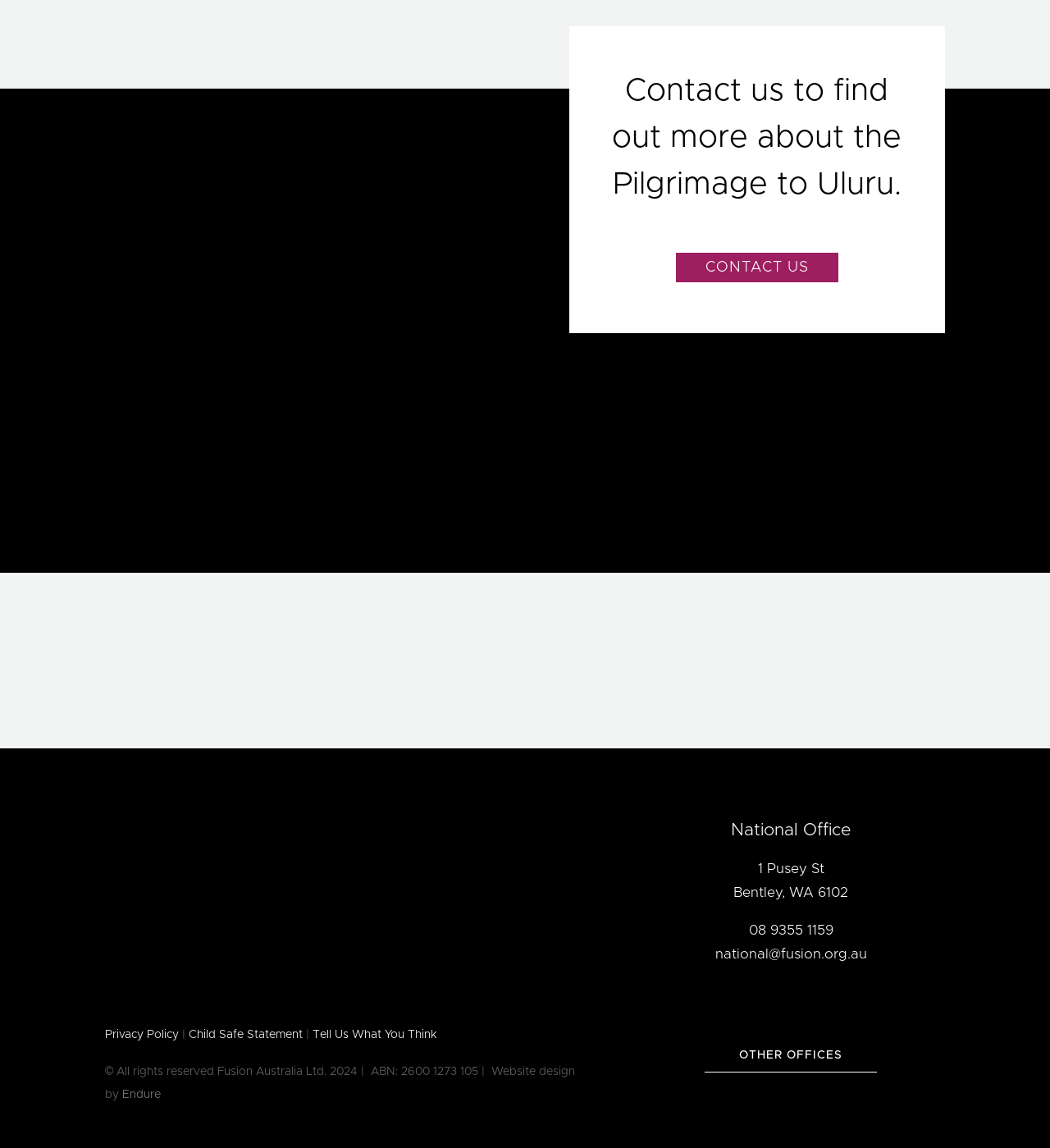Please identify the bounding box coordinates of the area that needs to be clicked to fulfill the following instruction: "Get in touch with the National Office via phone."

[0.713, 0.804, 0.793, 0.816]